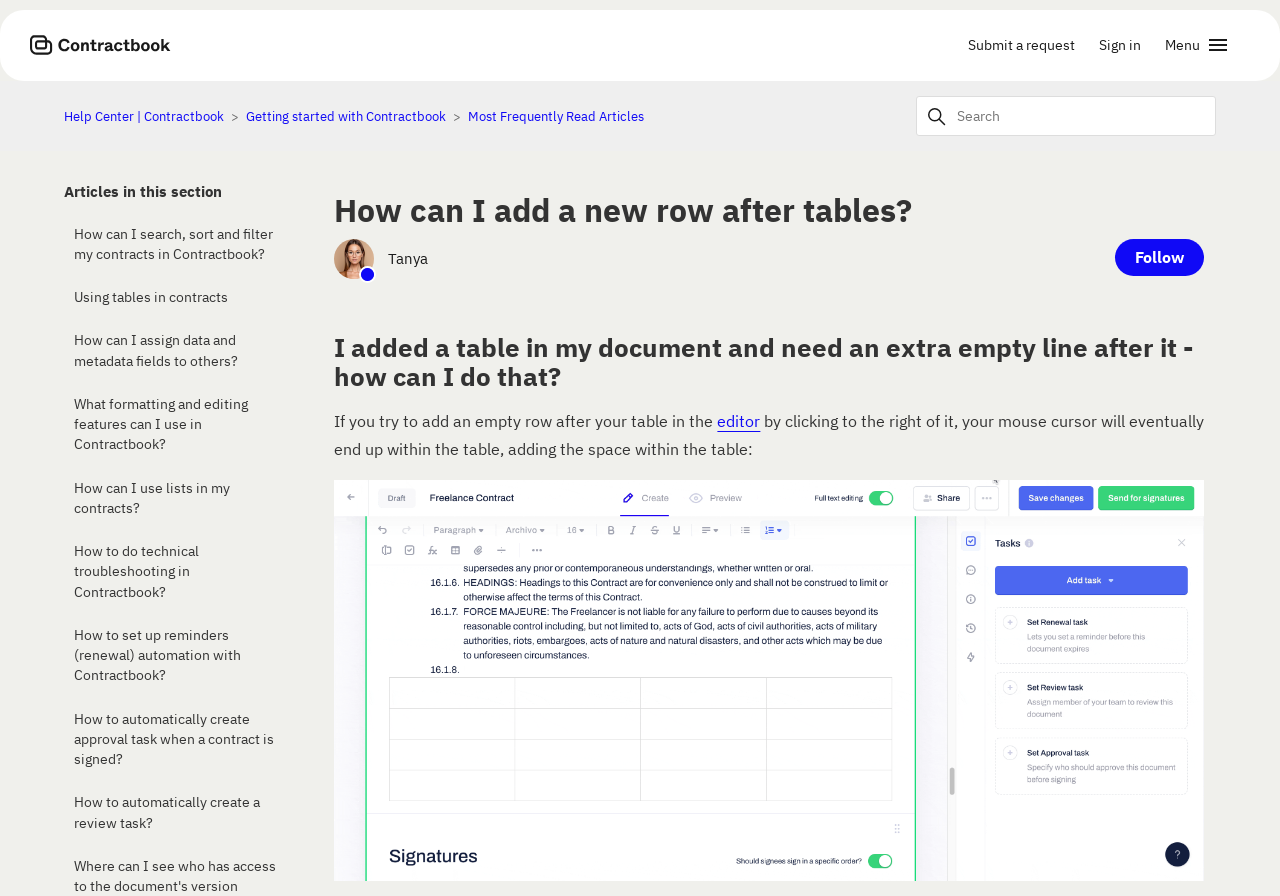Answer the question in a single word or phrase:
What is the function of the search bar?

To search for articles